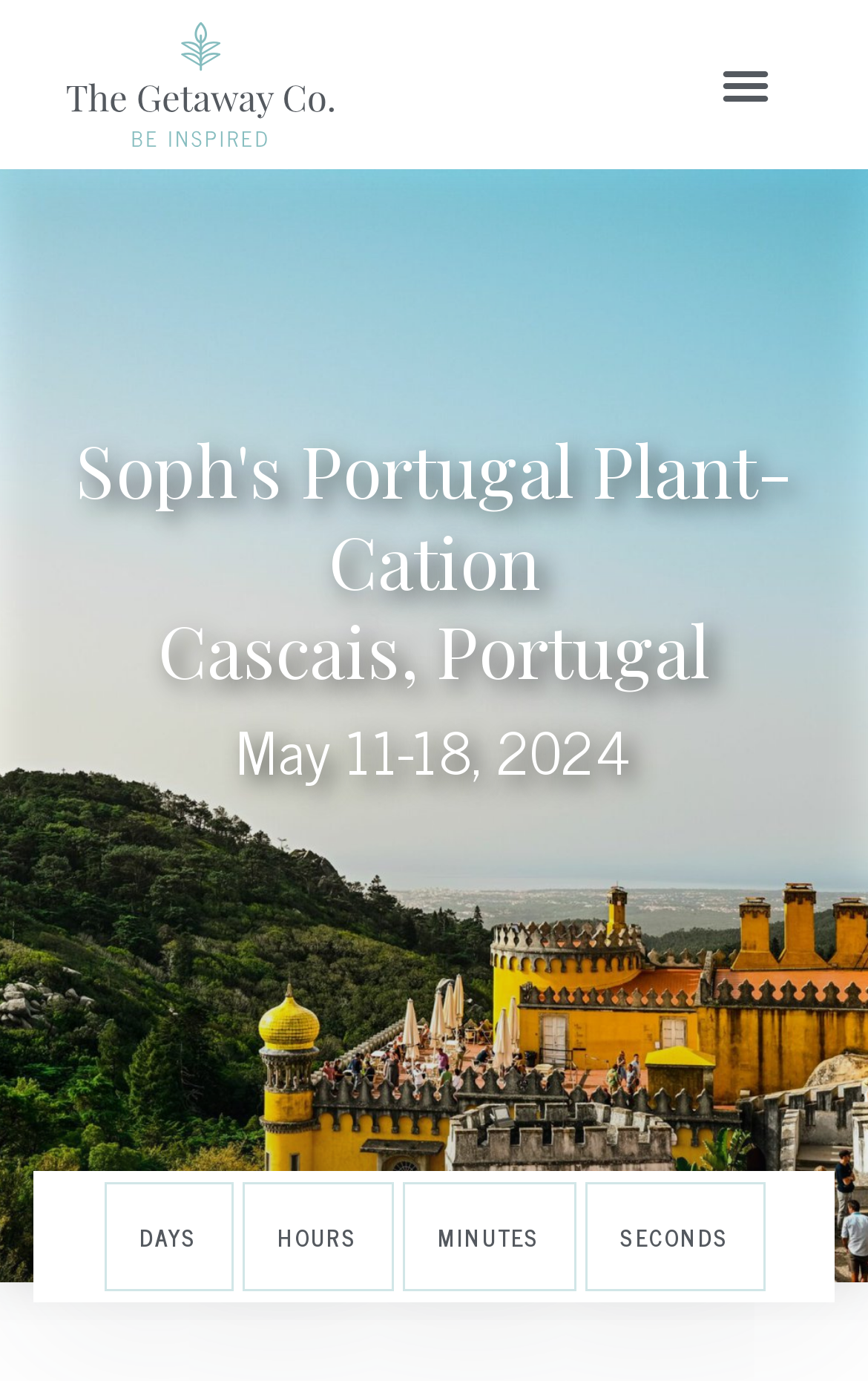Please analyze the image and provide a thorough answer to the question:
What is the duration of the event?

I found a StaticText element with the text 'May 11-18, 2024' which is a sub-element of the menu toggle button. This indicates that the event will take place from May 11 to May 18, 2024.